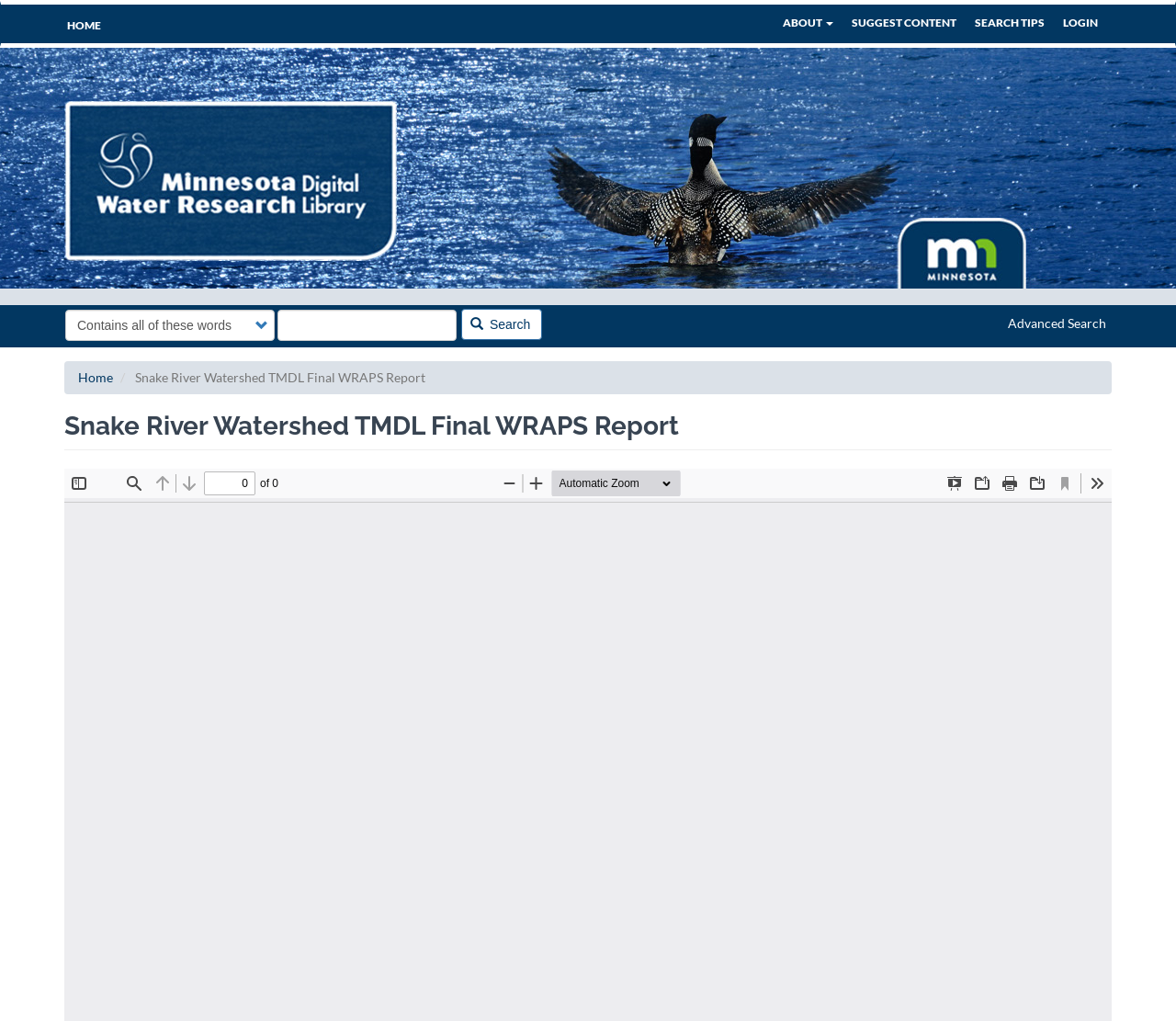Return the bounding box coordinates of the UI element that corresponds to this description: "Search". The coordinates must be given as four float numbers in the range of 0 and 1, [left, top, right, bottom].

[0.392, 0.302, 0.461, 0.333]